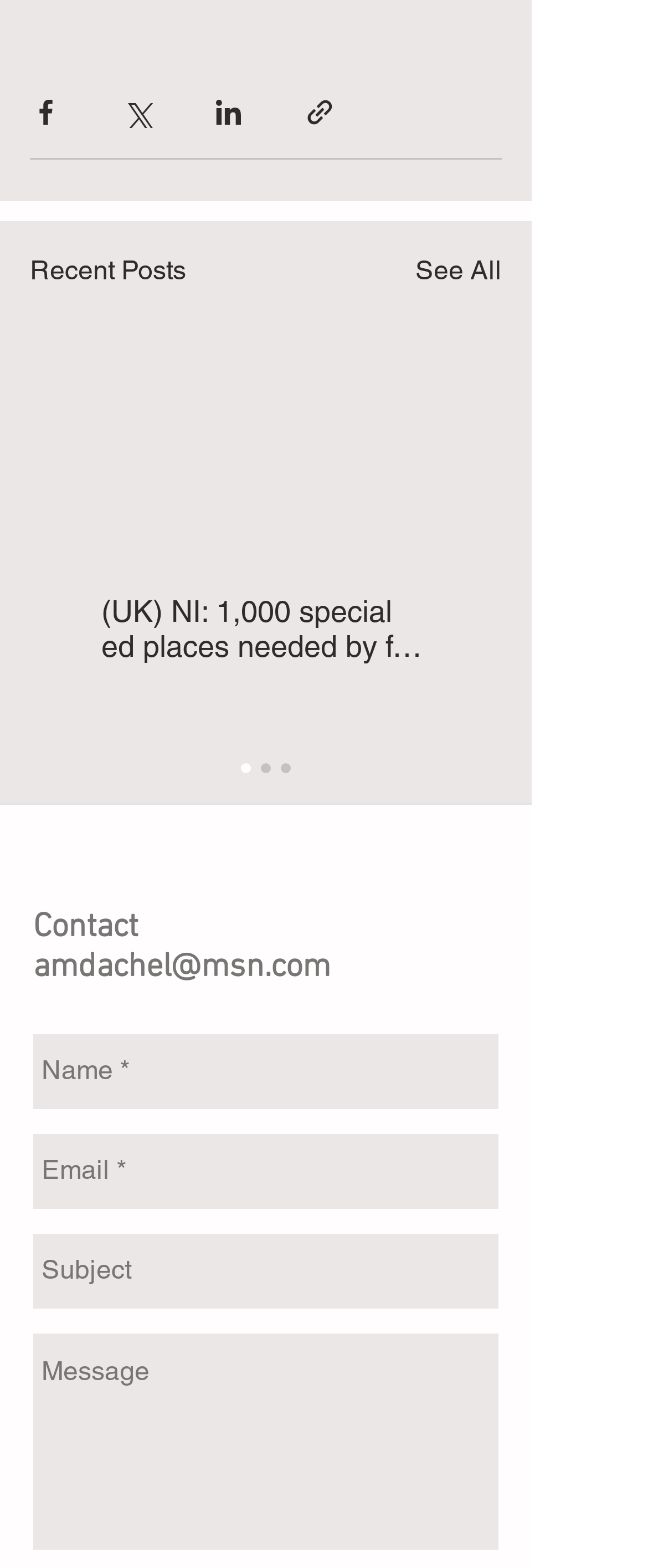Please mark the clickable region by giving the bounding box coordinates needed to complete this instruction: "Enter your name".

[0.051, 0.659, 0.769, 0.707]